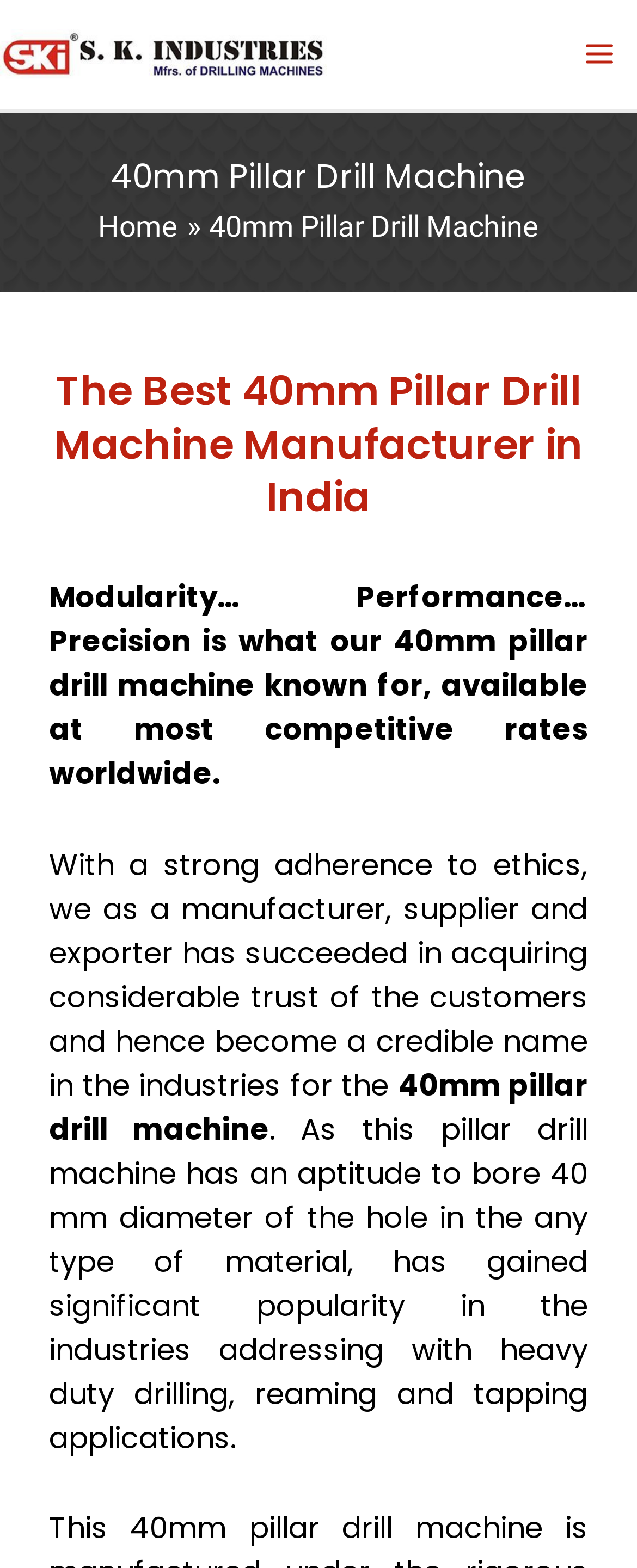What is the main title displayed on this webpage?

40mm Pillar Drill Machine